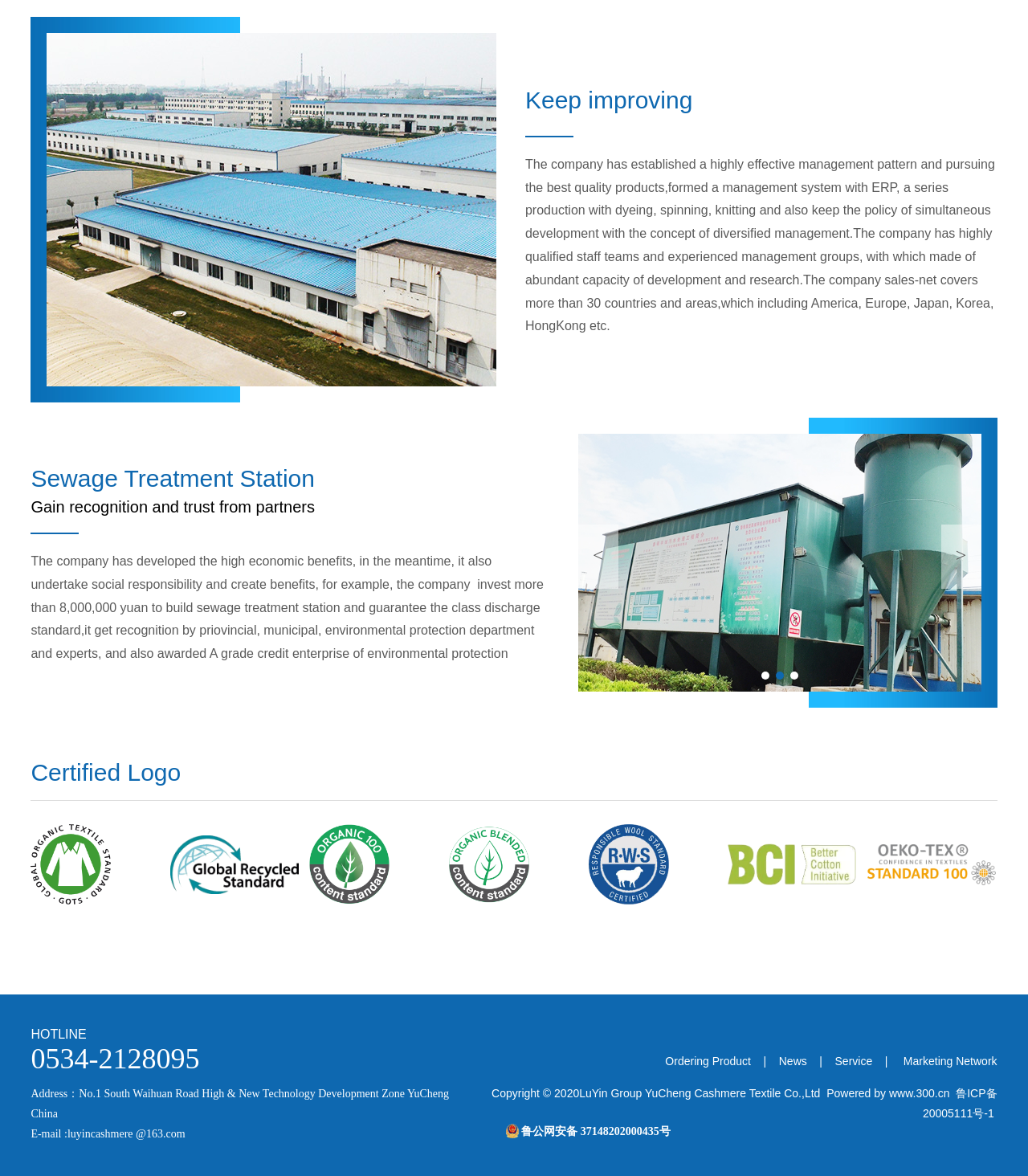Kindly respond to the following question with a single word or a brief phrase: 
What is the company's social responsibility?

Environmental protection